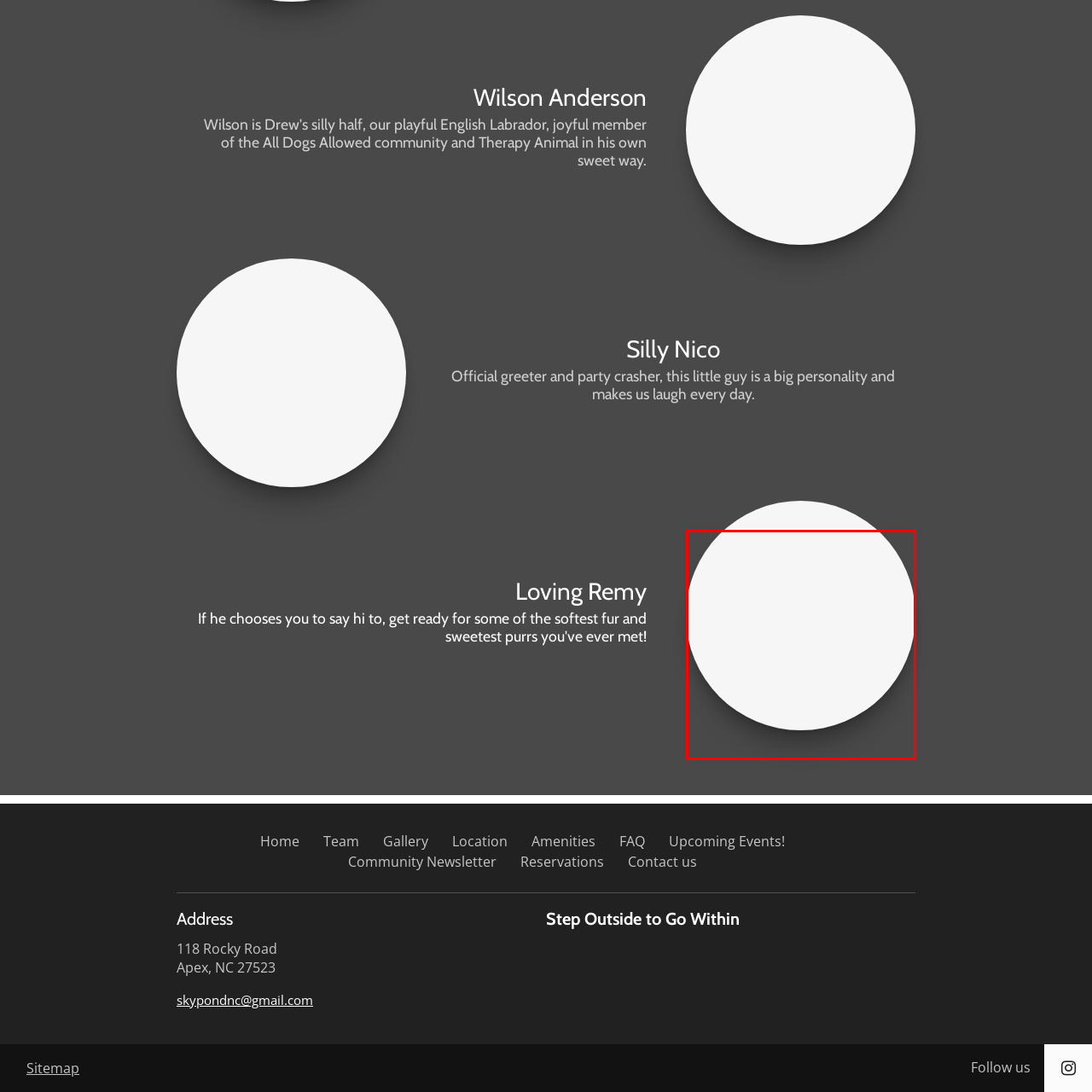Focus on the section within the red boundary and provide a detailed description.

The image features a simple, circular design rendered in a soft gradient, with a predominantly white center that smoothly transitions into darker shading around the edges. This minimalist aesthetic evokes a sense of calm and tranquility, serving as a serene visual backdrop. Positioned within a context that highlights playful and loving animals, this image likely represents a harmonious theme, inviting viewers into a warm and welcoming environment. It aligns perfectly with the overall tone of the nearby content, which celebrates the joyful companionship of therapy animals, like Wilson, an English Labrador known for his playful demeanor.